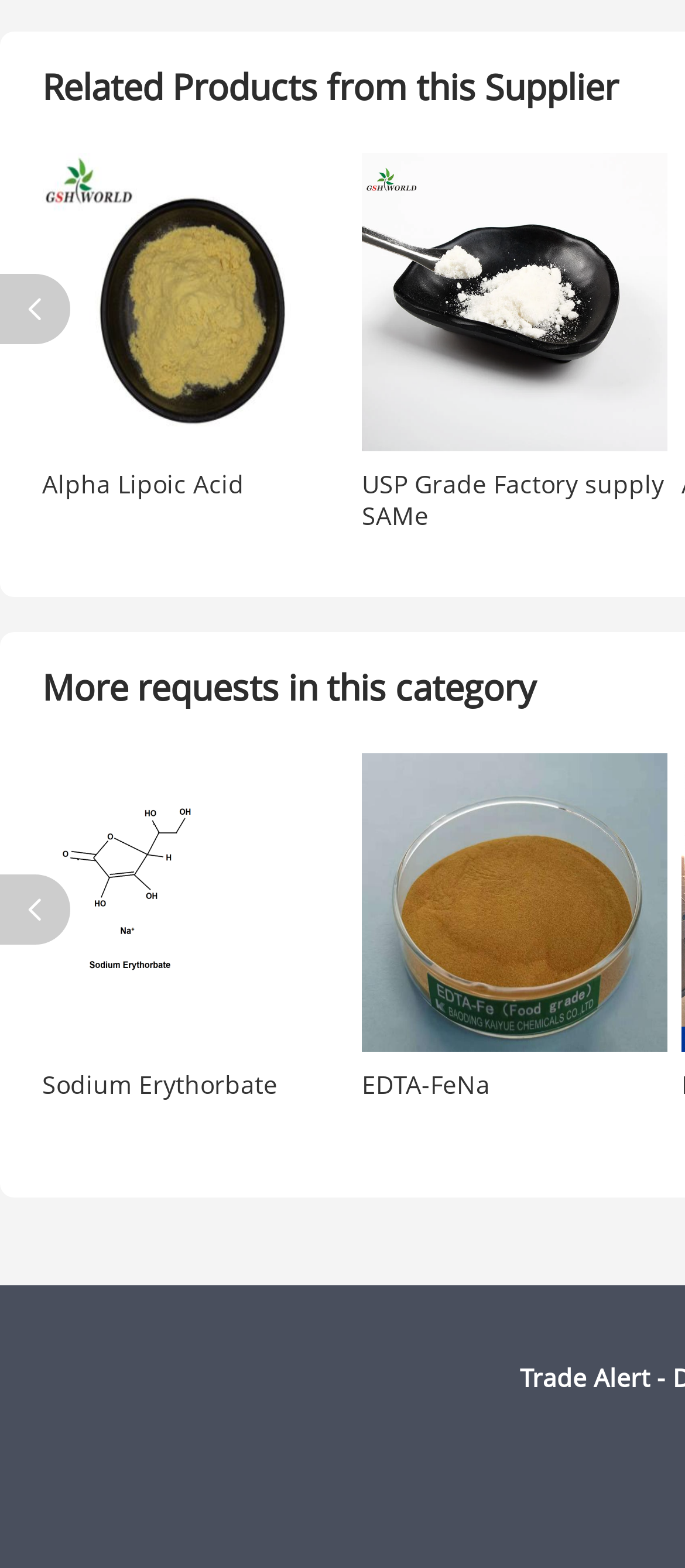Mark the bounding box of the element that matches the following description: "parent_node: Alpha Lipoic Acid".

[0.062, 0.098, 0.508, 0.288]